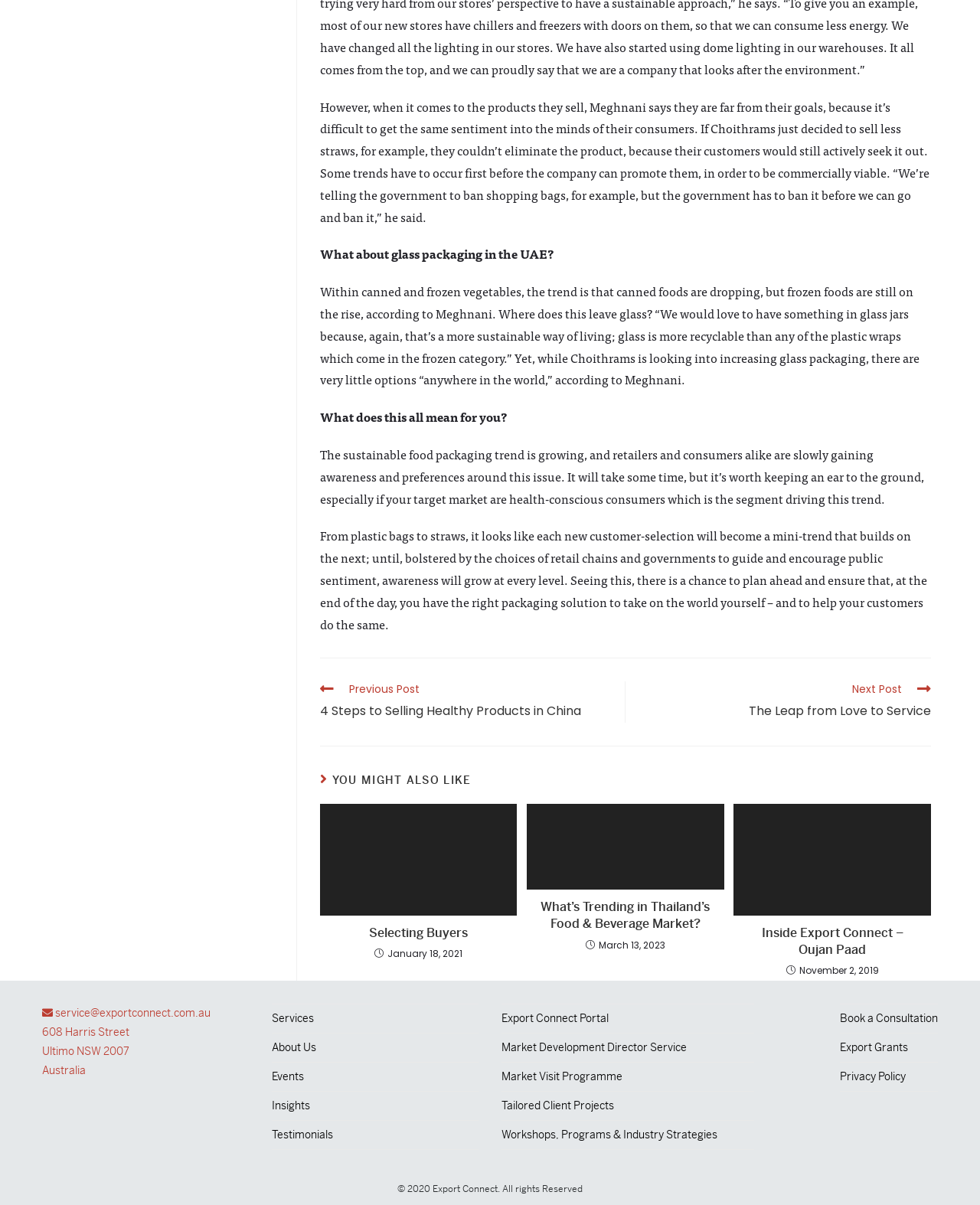What is the alternative to plastic wraps mentioned in the article?
Please craft a detailed and exhaustive response to the question.

The article mentions that glass jars are a more sustainable way of living and are being considered as an alternative to plastic wraps in the frozen food category.